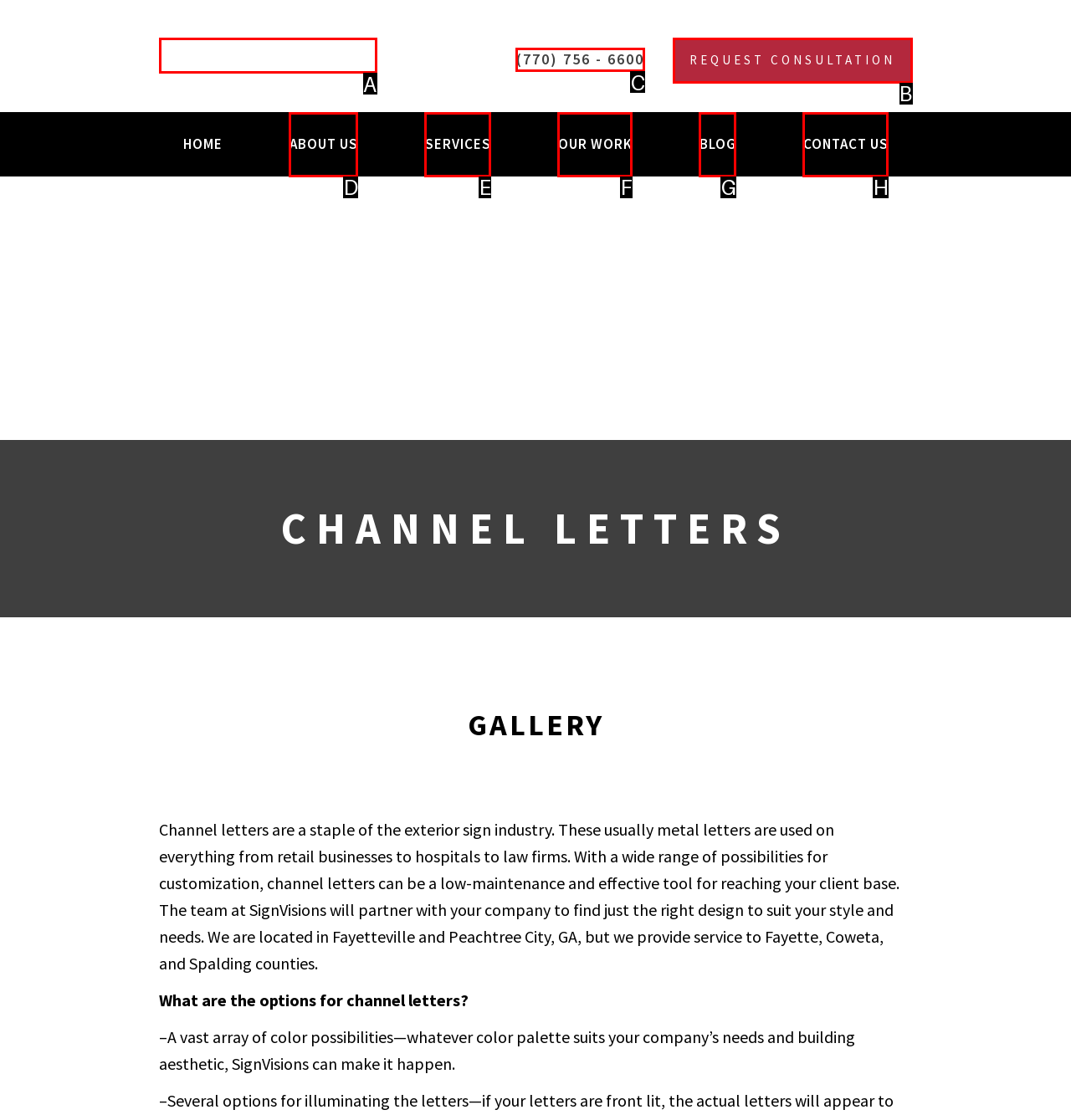Select the appropriate HTML element that needs to be clicked to finish the task: call the phone number
Reply with the letter of the chosen option.

C